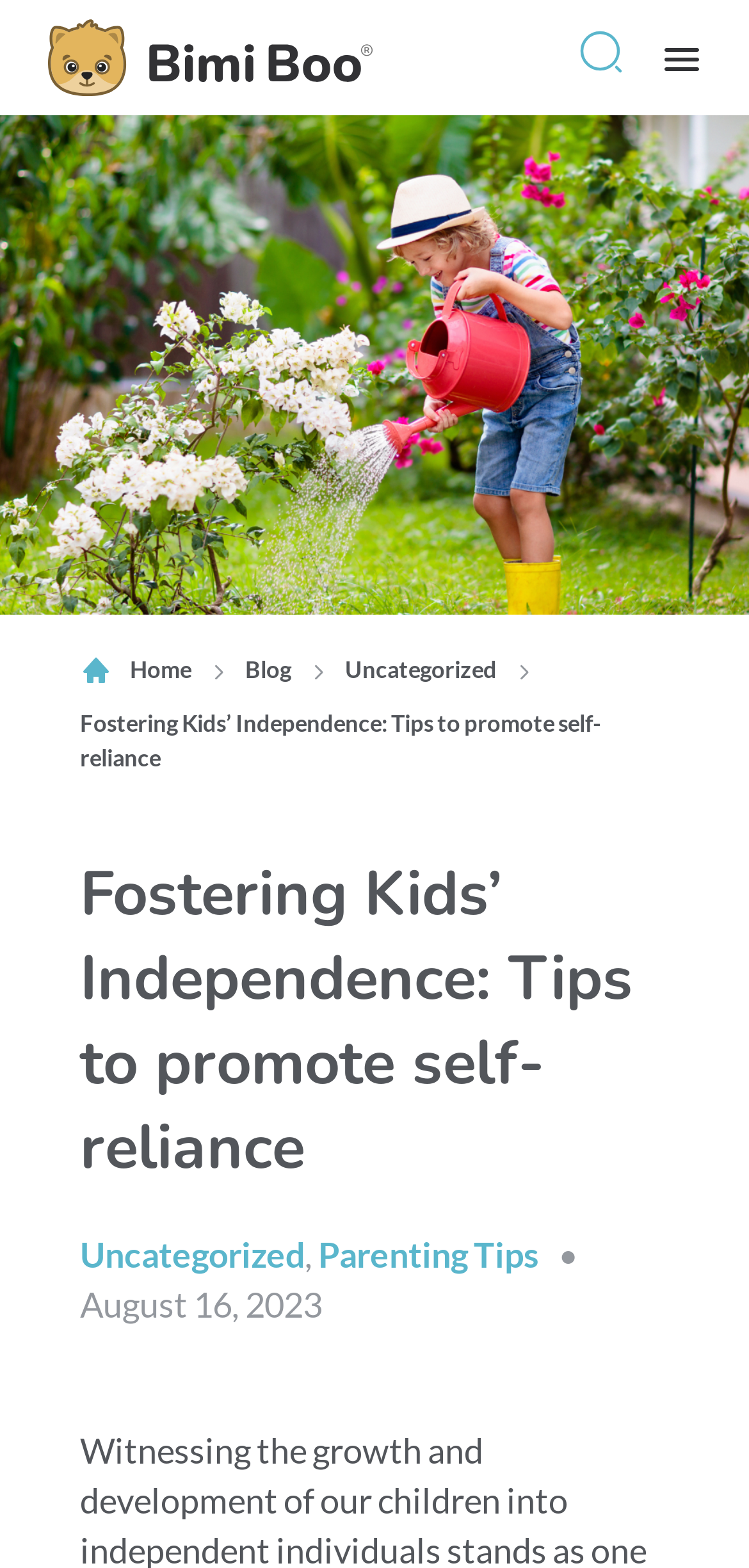What is the date of the article?
Please elaborate on the answer to the question with detailed information.

The date of the article can be found at the bottom of the article title. It is written as 'August 16, 2023'.